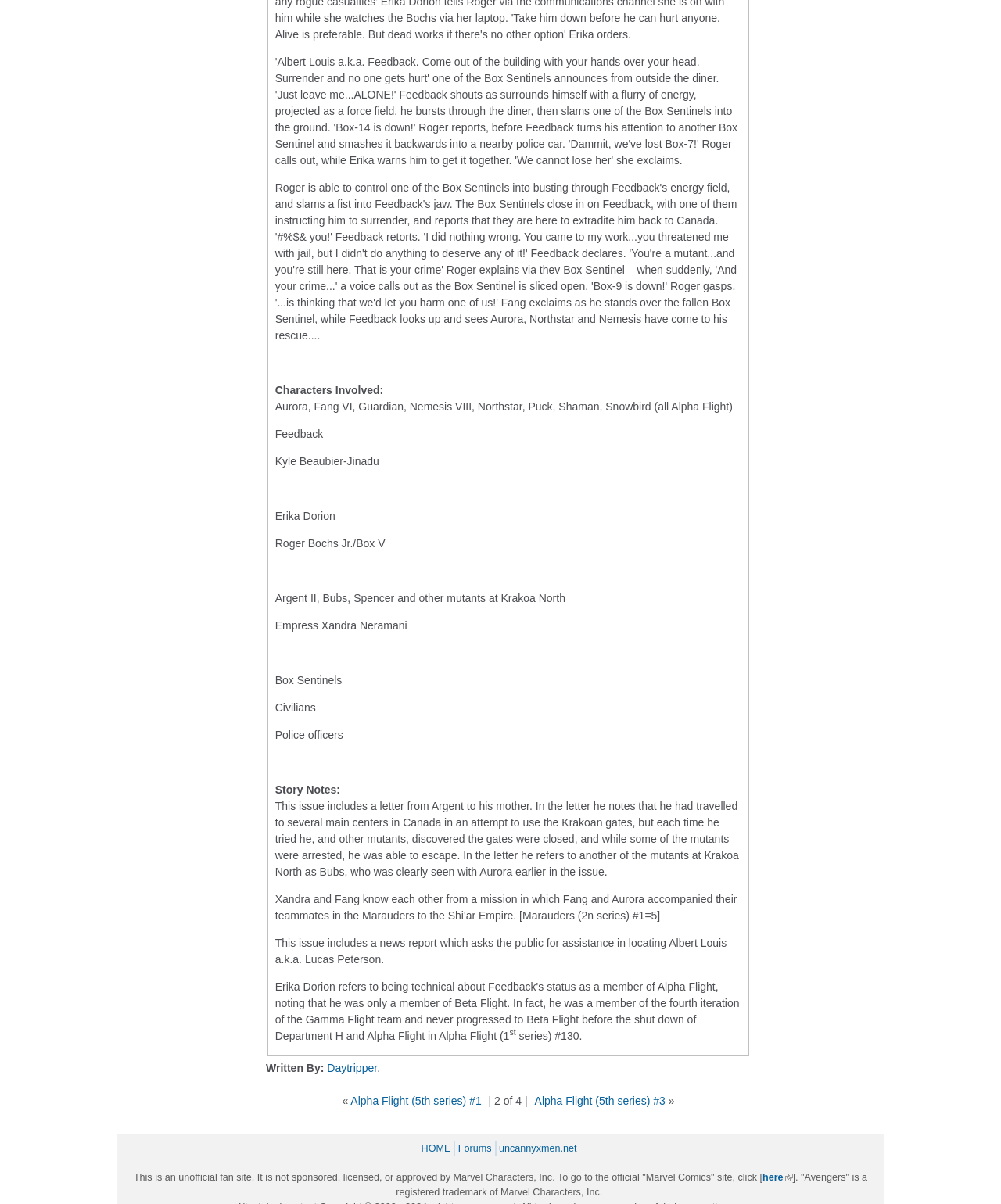What is the name of the first character involved? Using the information from the screenshot, answer with a single word or phrase.

Aurora